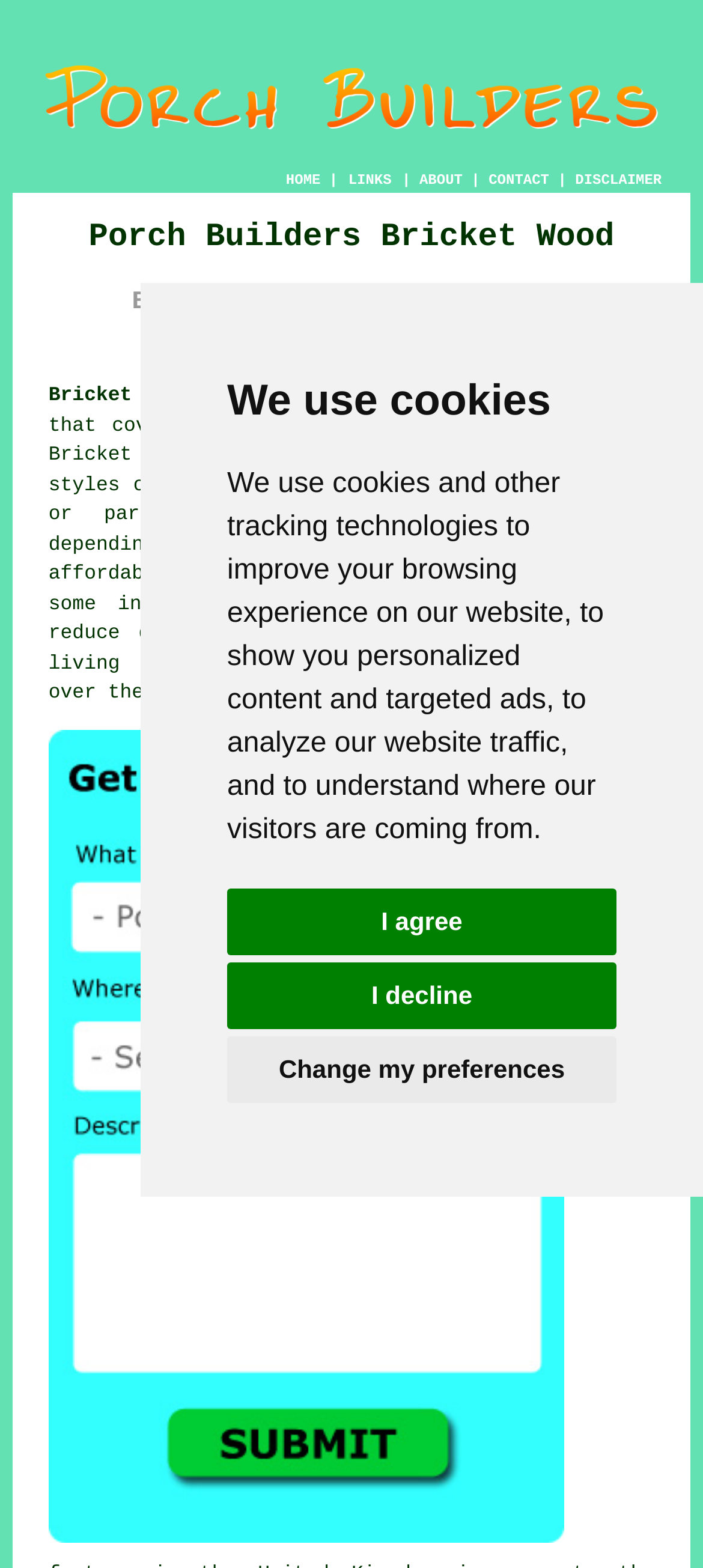Using the format (top-left x, top-left y, bottom-right x, bottom-right y), provide the bounding box coordinates for the described UI element. All values should be floating point numbers between 0 and 1: CONTACT

[0.695, 0.111, 0.781, 0.121]